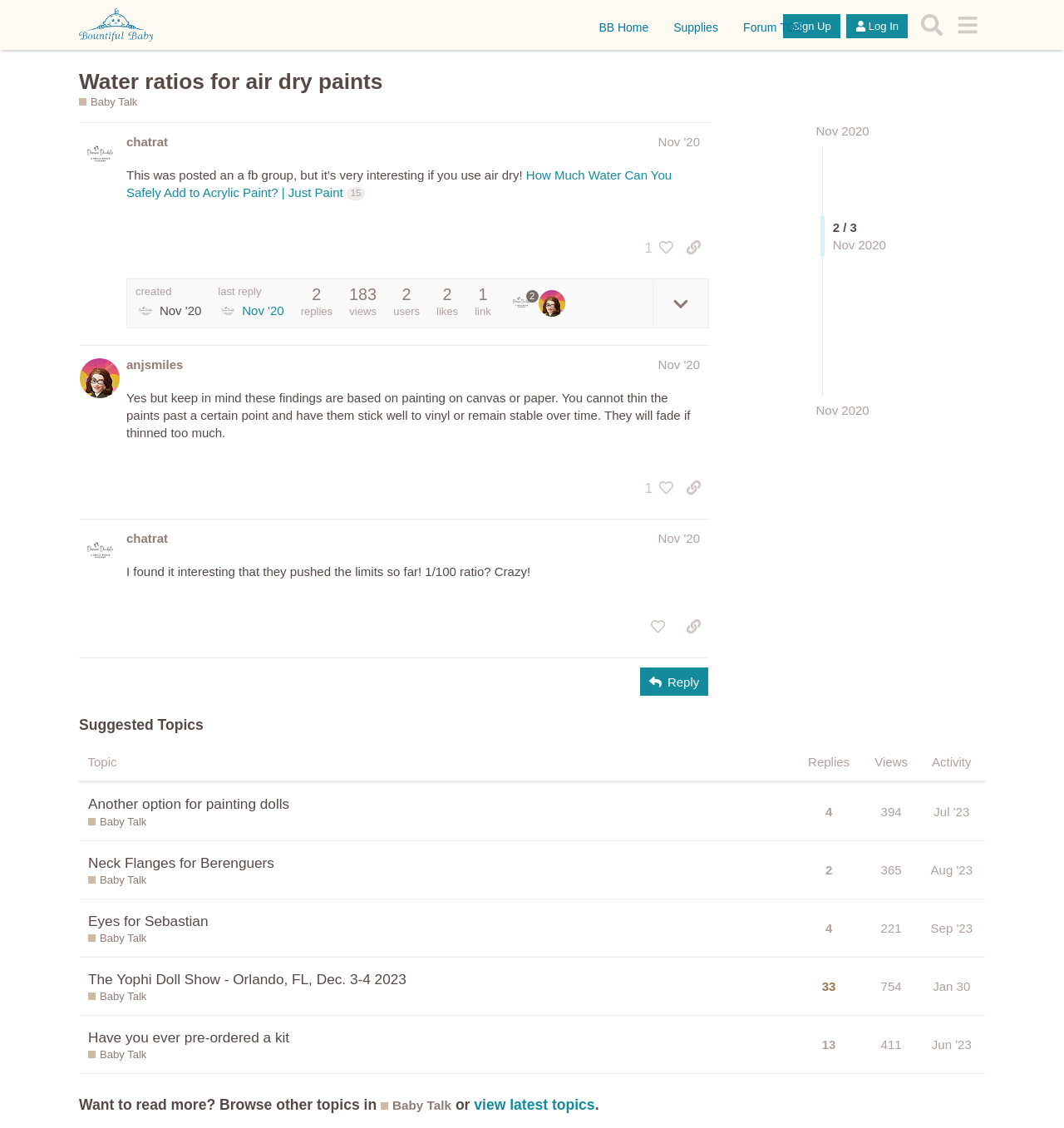Can you find the bounding box coordinates for the element that needs to be clicked to execute this instruction: "Click on the 'Foods of the World Vocabulary' link"? The coordinates should be given as four float numbers between 0 and 1, i.e., [left, top, right, bottom].

None